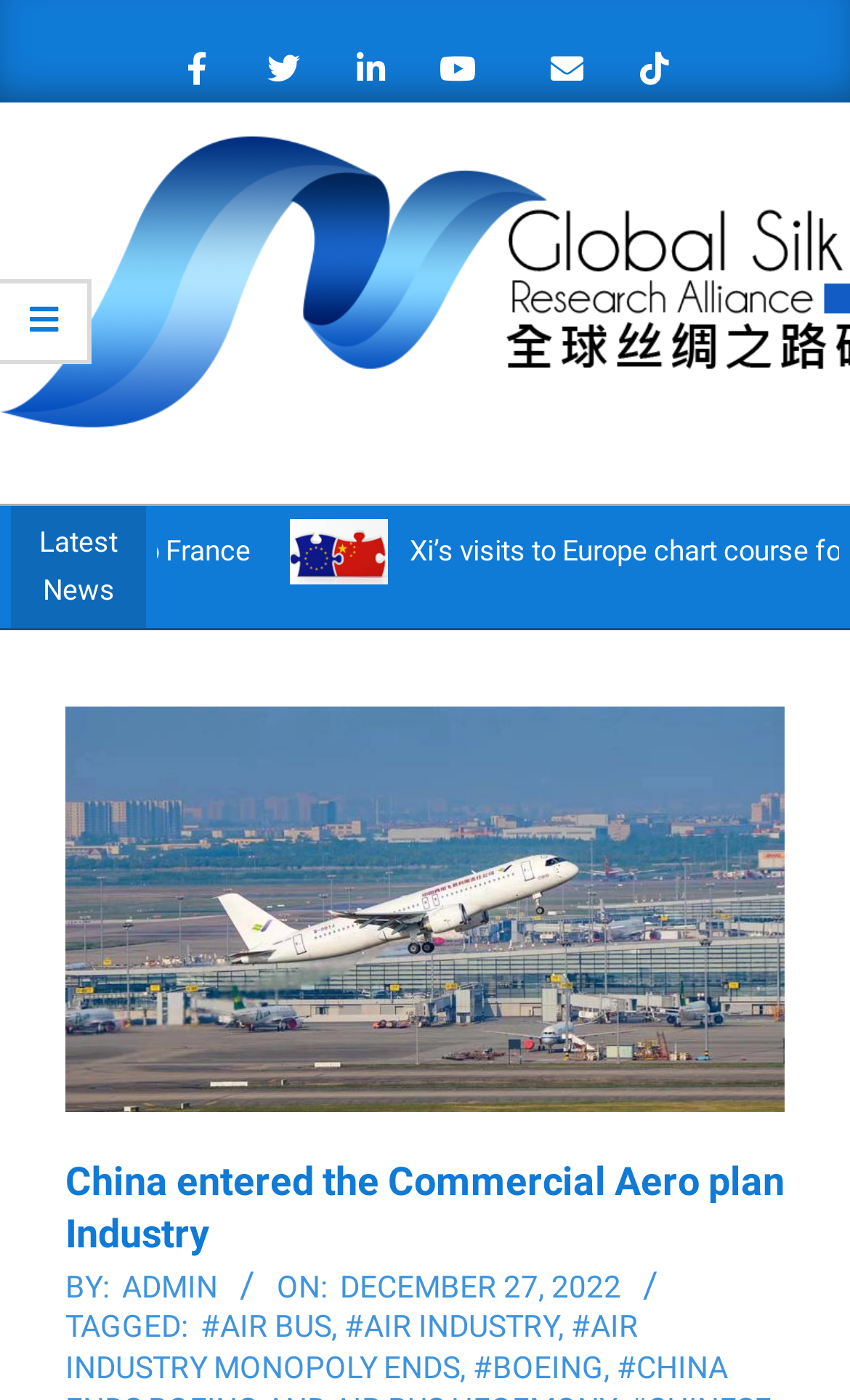What is the category of the latest news?
Give a thorough and detailed response to the question.

I found the latest news section on the webpage, which has a heading 'China entered the Commercial Aero plan Industry'. Below the heading, I saw the 'TAGGED:' section, which lists the categories '#AIR BUS', '#AIR INDUSTRY', '#AIR INDUSTRY MONOPOLY ENDS', and '#BOEING'. Therefore, the category of the latest news is AIR BUS, AIR INDUSTRY.